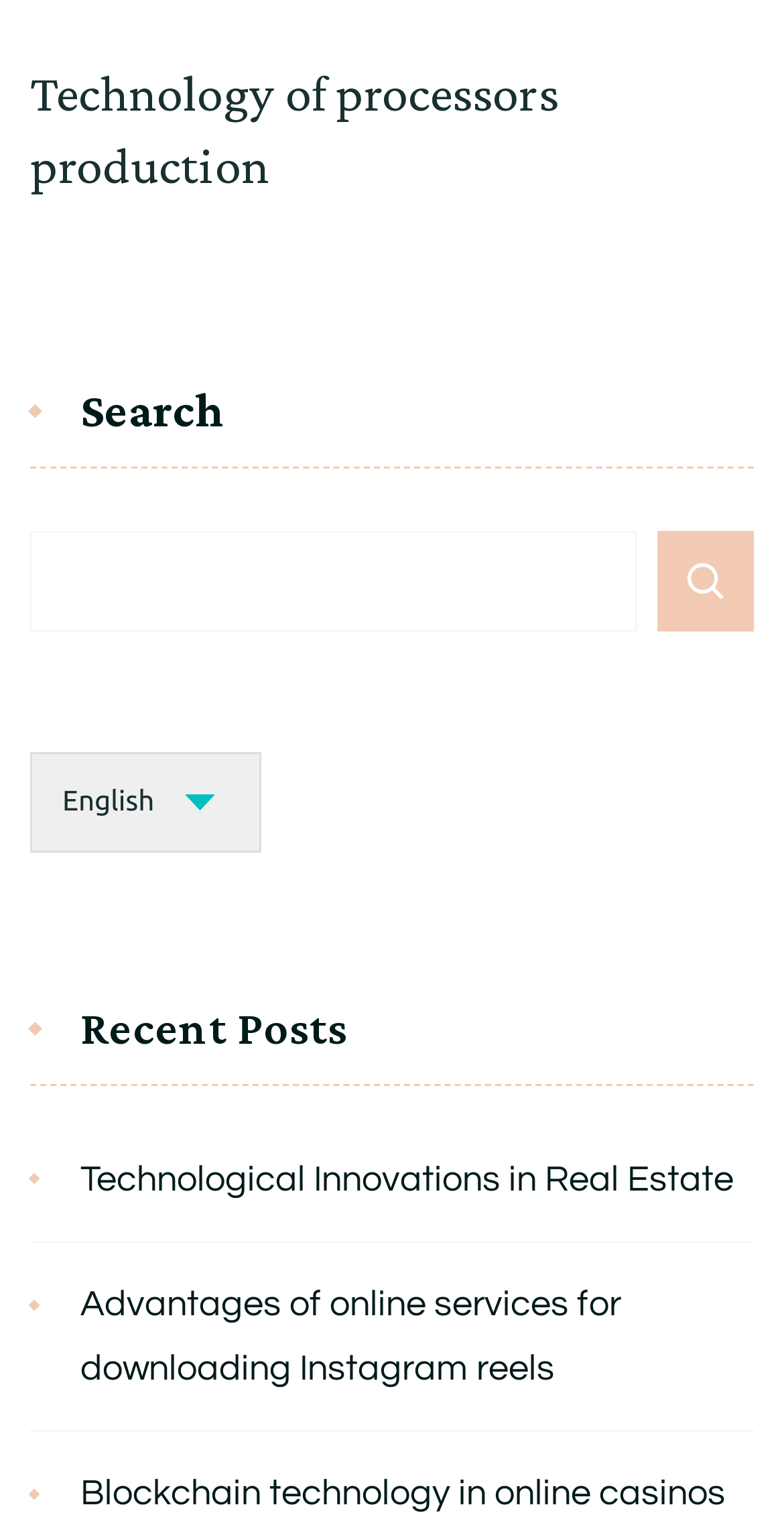Determine the bounding box for the HTML element described here: "Technology of processors production". The coordinates should be given as [left, top, right, bottom] with each number being a float between 0 and 1.

[0.038, 0.042, 0.713, 0.129]